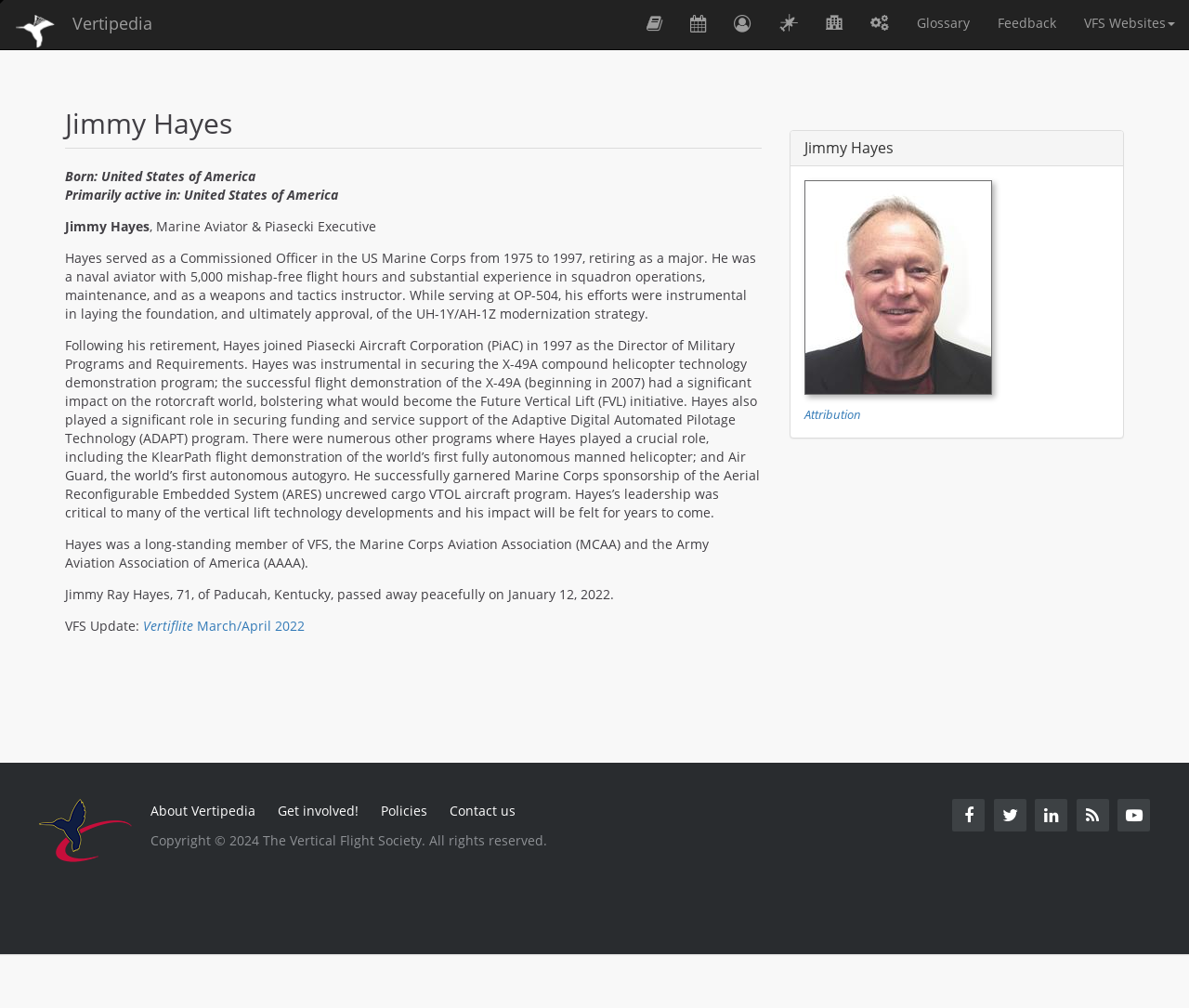Identify the bounding box of the UI element that matches this description: "Get involved!".

[0.233, 0.792, 0.301, 0.815]